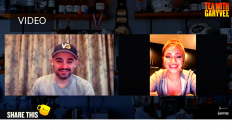Give a short answer to this question using one word or a phrase:
What is Dytto's expression in the image?

Enthusiastic